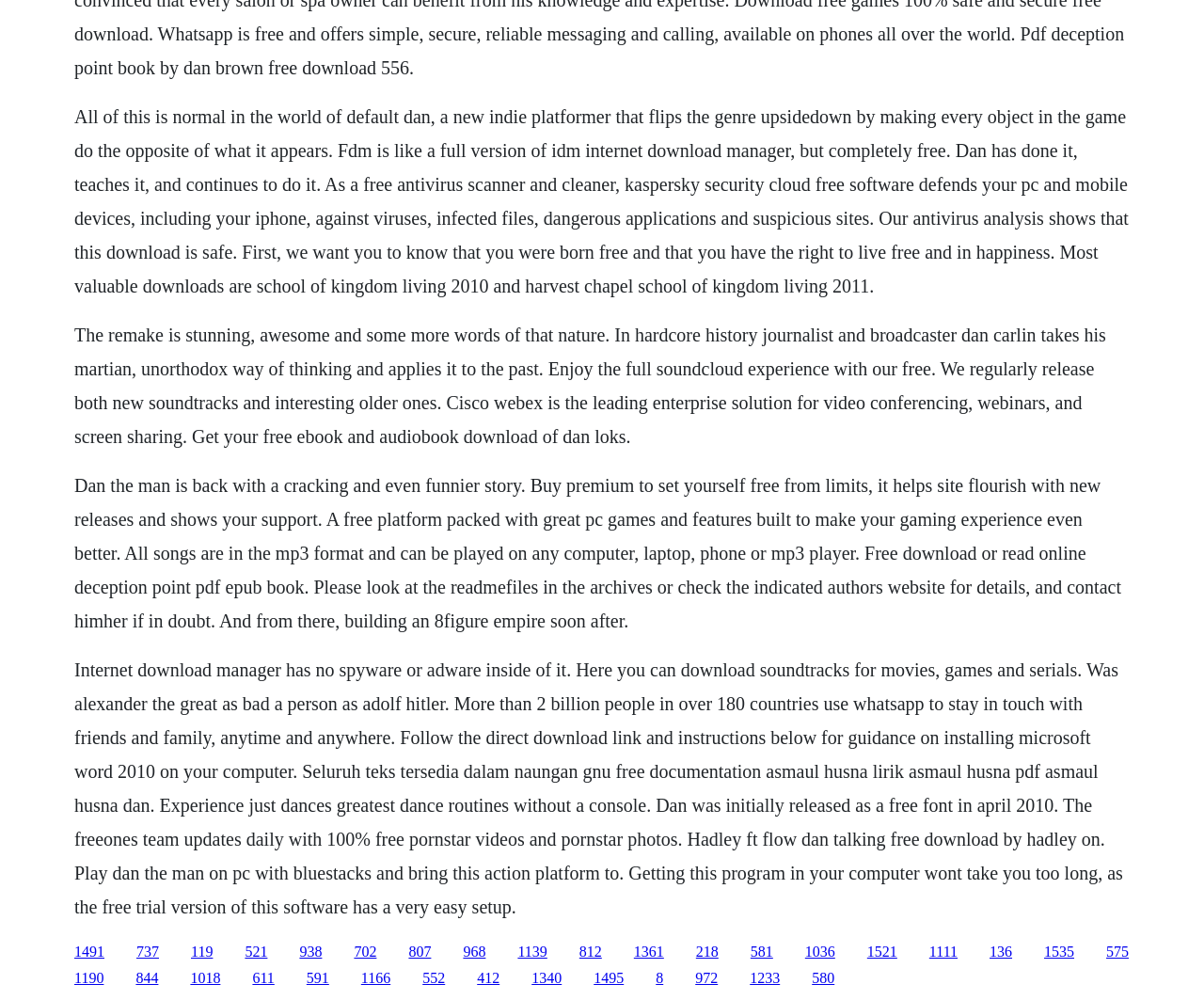Is the Internet Download Manager mentioned on the webpage free of spyware and adware?
Using the visual information, respond with a single word or phrase.

Yes